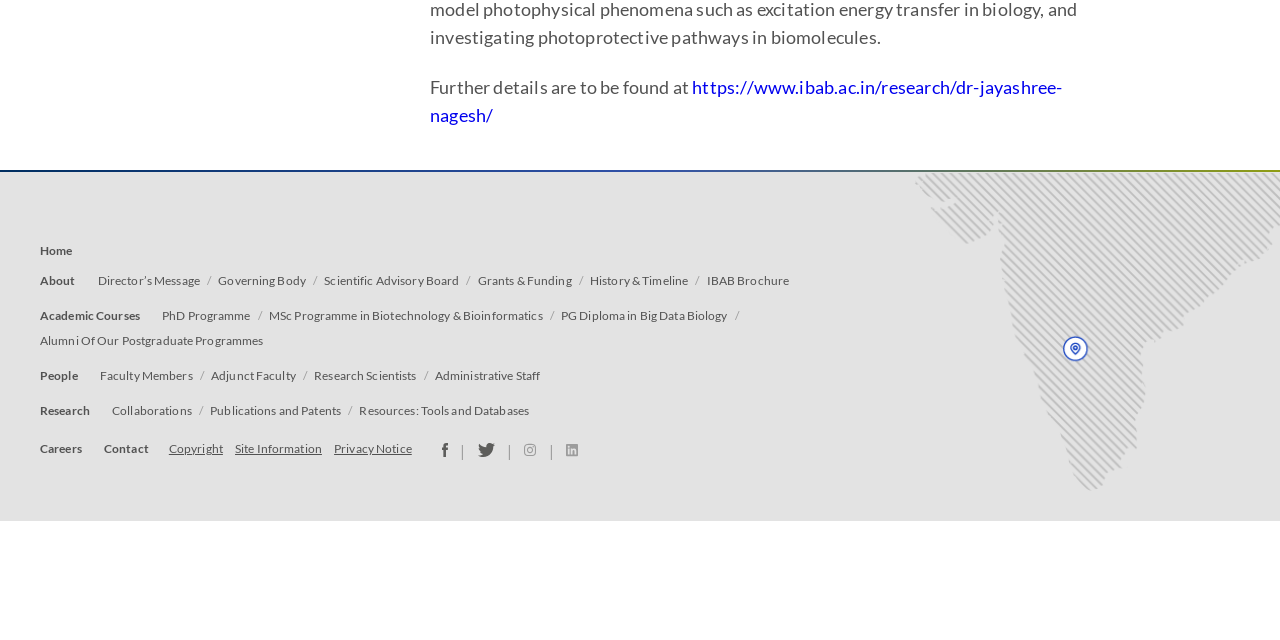Based on the element description Scientific Advisory Board, identify the bounding box coordinates for the UI element. The coordinates should be in the format (top-left x, top-left y, bottom-right x, bottom-right y) and within the 0 to 1 range.

[0.253, 0.423, 0.359, 0.453]